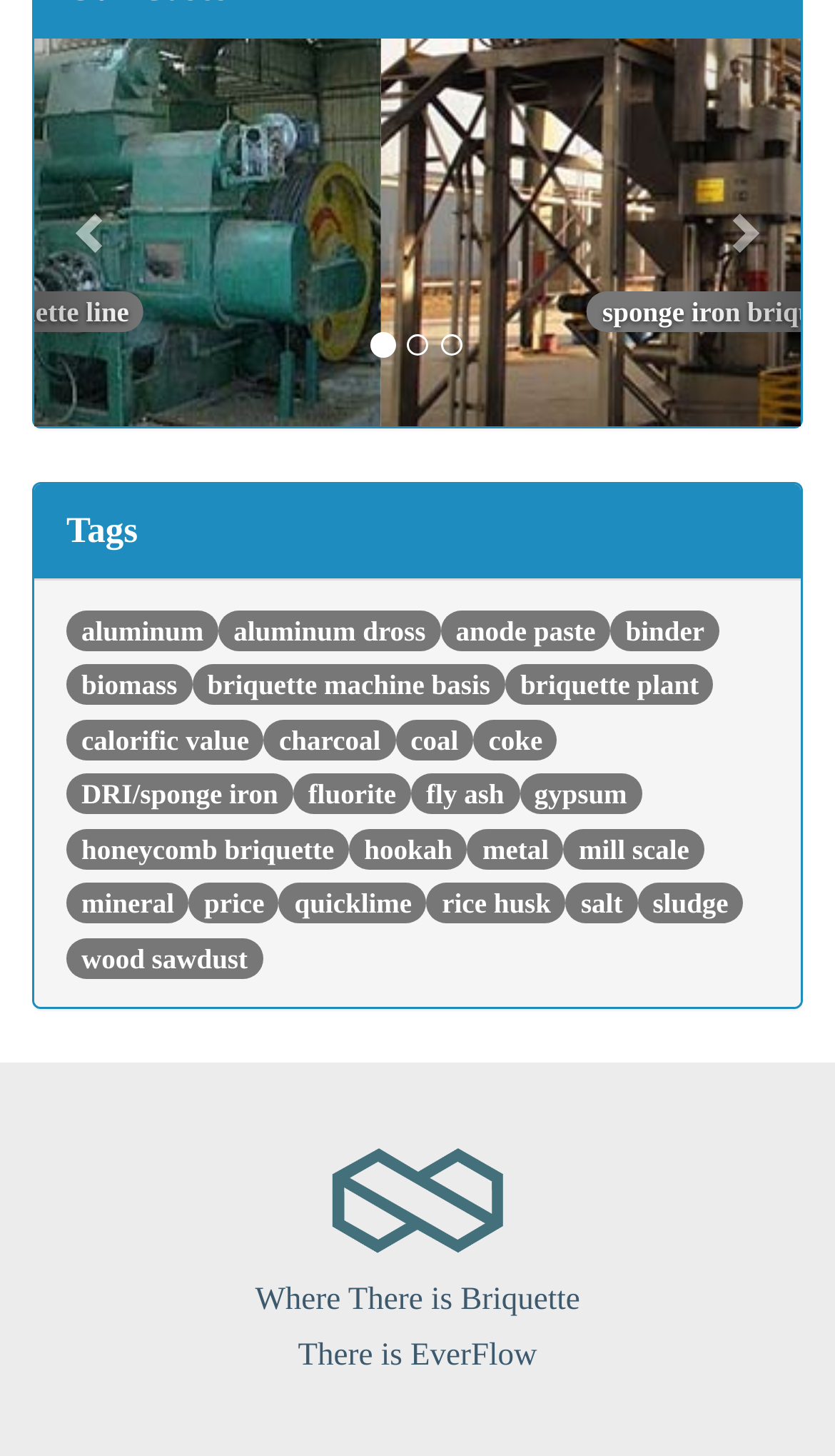Please find the bounding box coordinates of the clickable region needed to complete the following instruction: "View the image of sawdust briquette plant with log briquette maker". The bounding box coordinates must consist of four float numbers between 0 and 1, i.e., [left, top, right, bottom].

[0.041, 0.026, 0.959, 0.292]